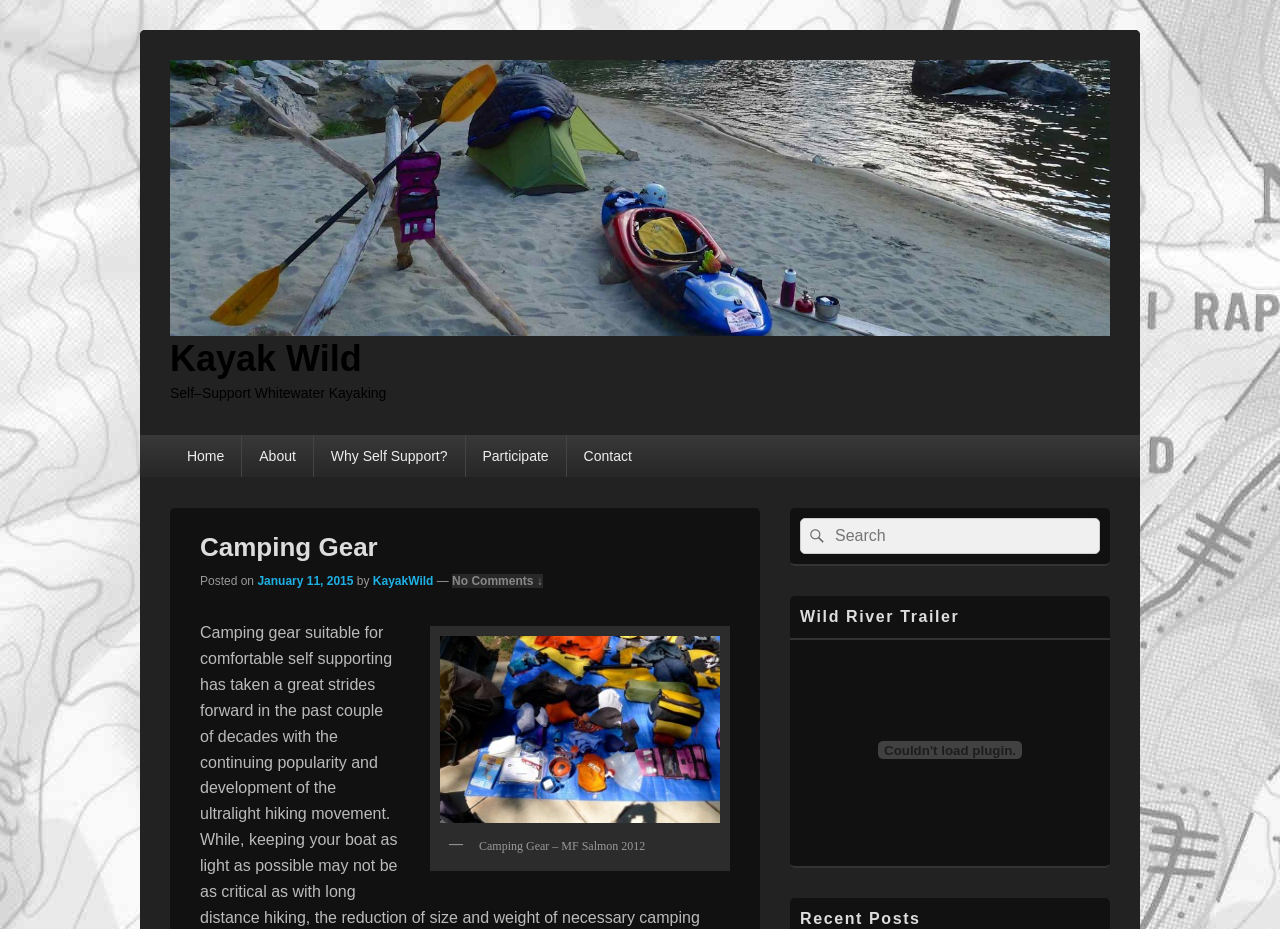Pinpoint the bounding box coordinates of the area that should be clicked to complete the following instruction: "Click on the 'About' link". The coordinates must be given as four float numbers between 0 and 1, i.e., [left, top, right, bottom].

[0.189, 0.468, 0.244, 0.513]